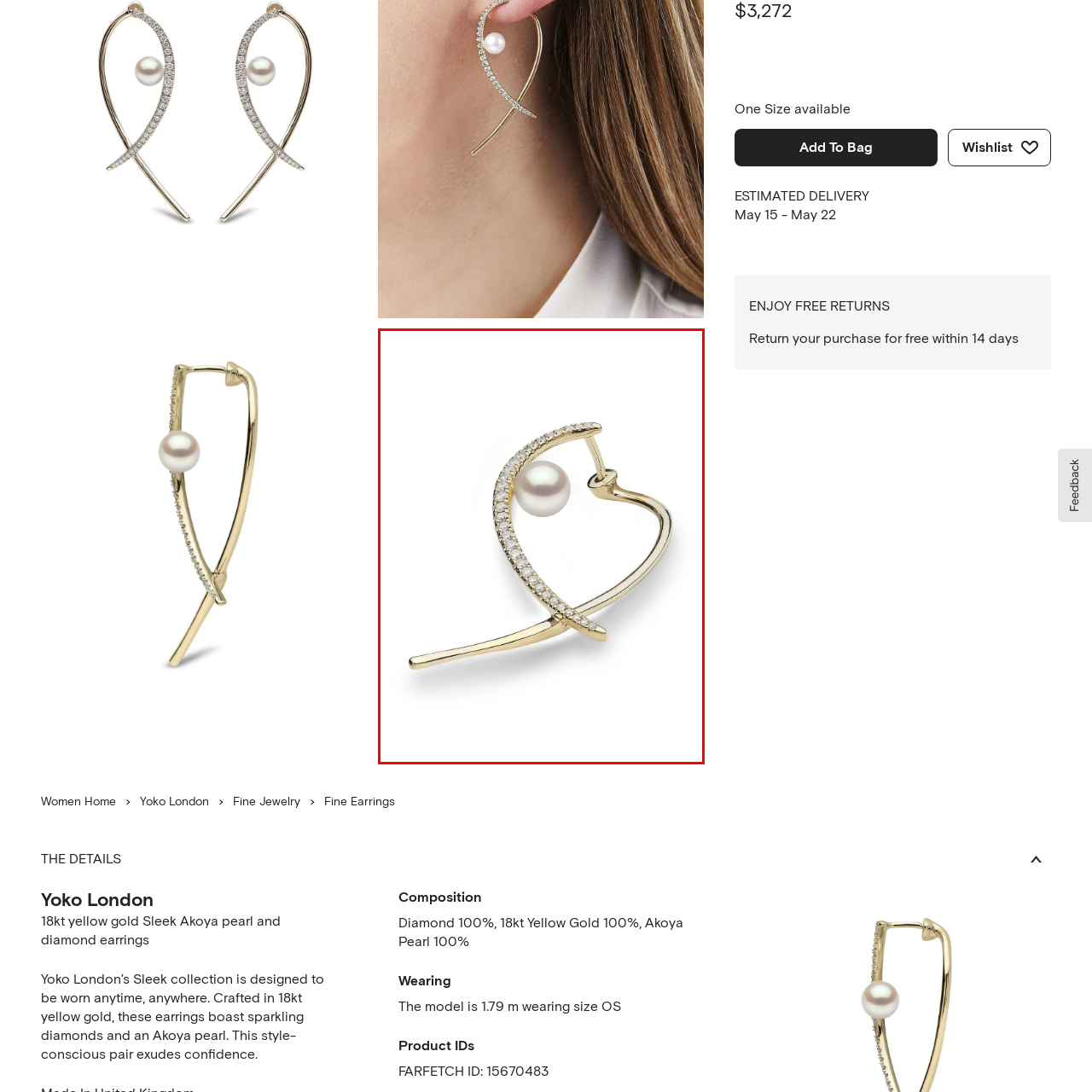Offer a comprehensive description of the image enclosed by the red box.

Behold the exquisite Yoko London 18kt yellow gold Sleek Akoya pearl and diamond earrings, a stunning blend of elegance and sophistication. These earrings feature a unique design that showcases a lustrous Akoya pearl nestled elegantly within a graceful curve, accented by a dazzling row of sparkling diamonds along the gold arc. The artistry of these earrings highlights their versatility, making them perfect for any occasion, whether for a day at the office or an evening soirée. Crafted with meticulous attention to detail, these luxurious pieces are not just jewelry but a statement of style and refinement. Add a touch of glamour to your collection with these timeless earrings from Yoko London.